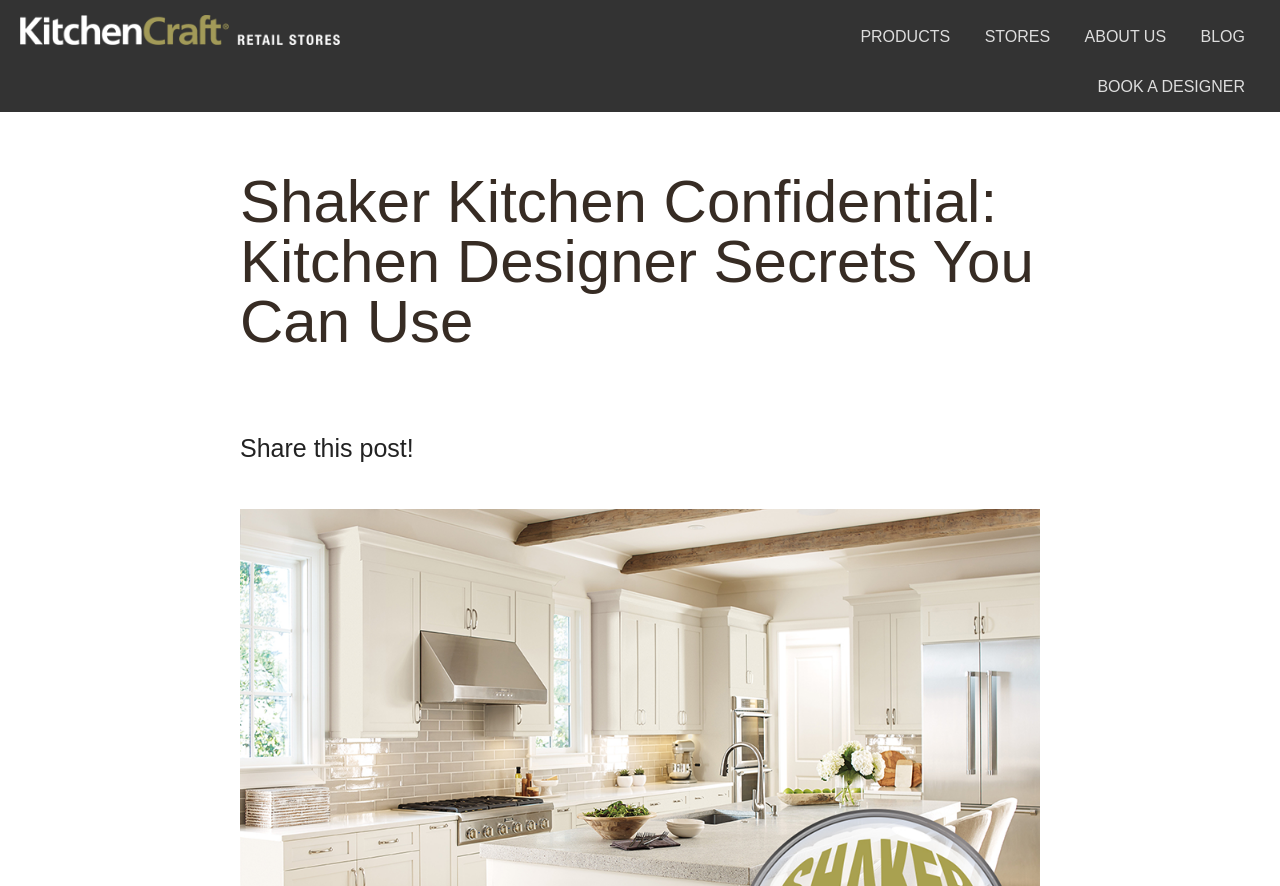Identify the bounding box for the given UI element using the description provided. Coordinates should be in the format (top-left x, top-left y, bottom-right x, bottom-right y) and must be between 0 and 1. Here is the description: KitchenCraft Retail Stores

[0.016, 0.0, 0.359, 0.068]